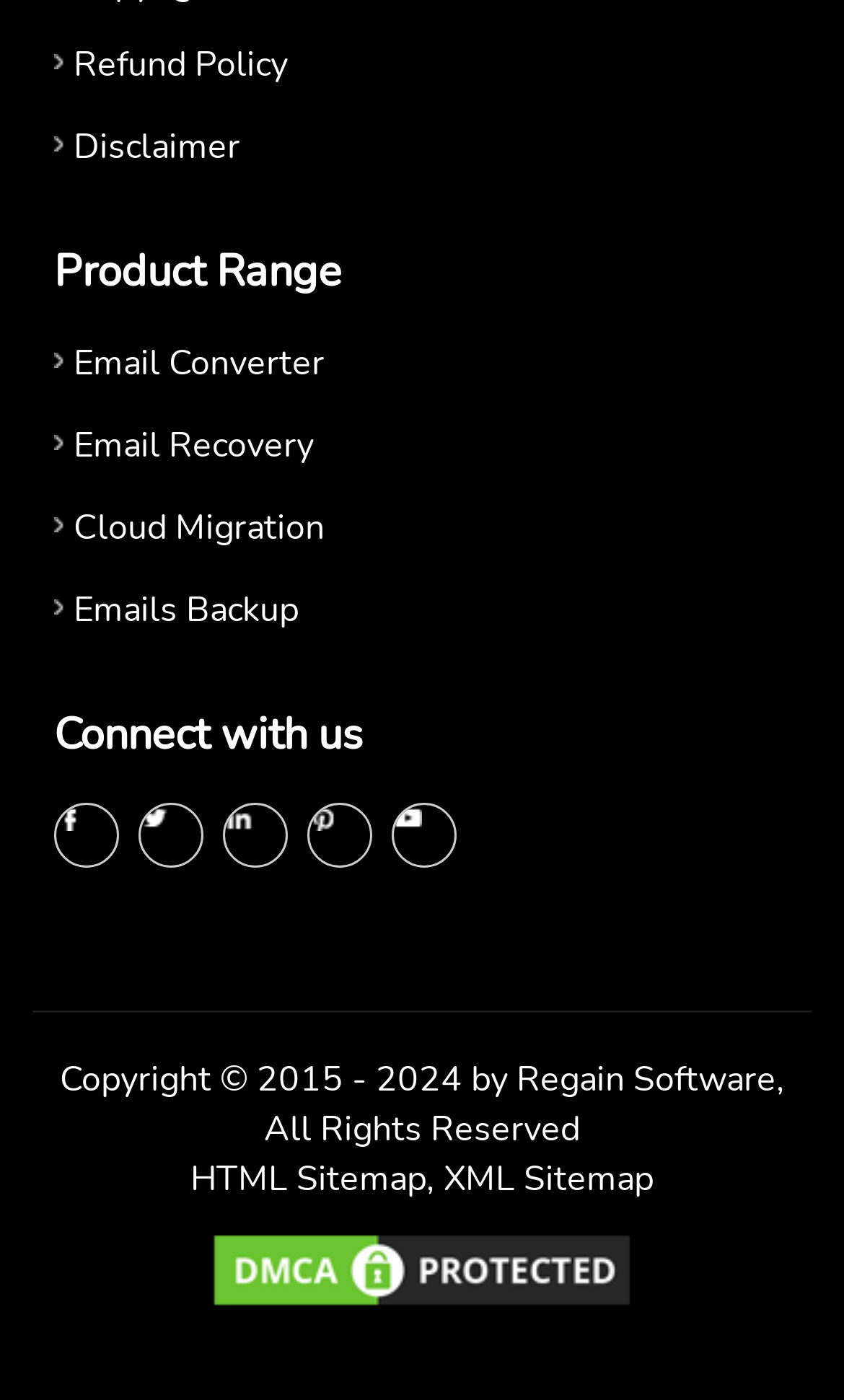Respond concisely with one word or phrase to the following query:
How many headings are there on the webpage?

3